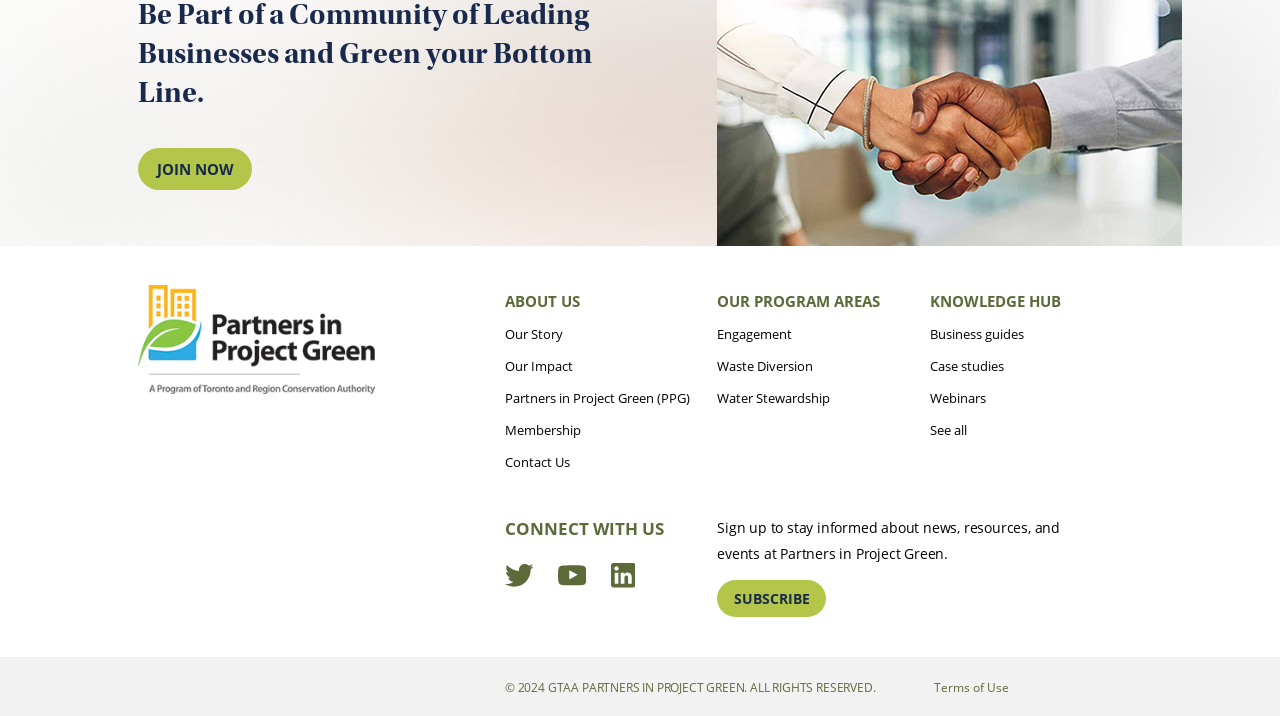Use a single word or phrase to answer the question:
How many social media links are available?

3